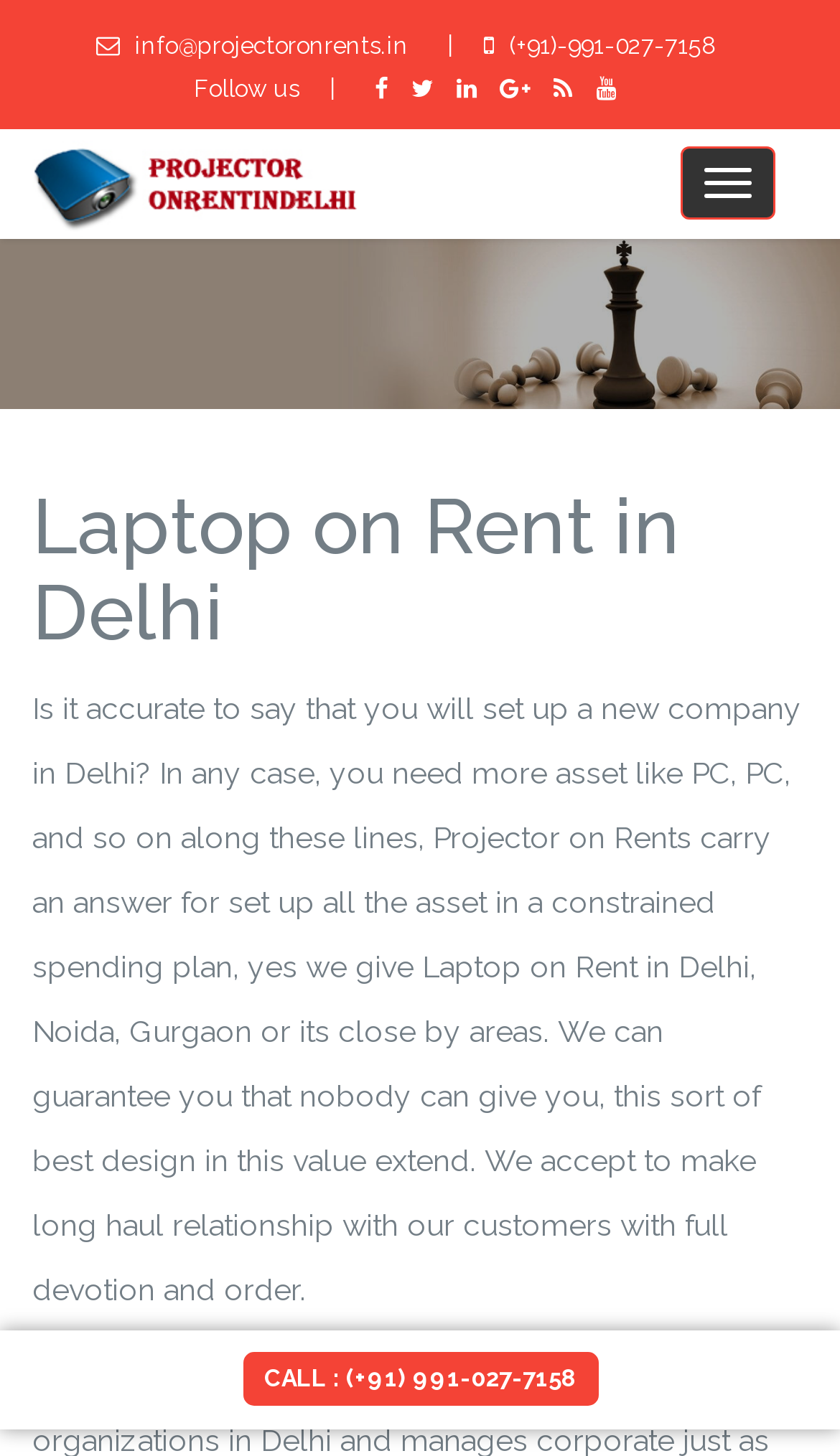Offer an extensive depiction of the webpage and its key elements.

The webpage is about laptop rentals in Delhi, with a focus on providing laptops on rent in Delhi, Noida, Gurgaon, and nearby areas. 

At the top, there is a navigation section with a toggle button on the right side. Below this section, there is a logo image on the left, accompanied by a heading that reads "Laptop on Rent in Delhi". 

To the right of the logo, there is a large text block that explains the benefits of renting laptops from Projector on Rents, highlighting their ability to provide laptops within a limited budget and their commitment to building long-term relationships with customers.

Above the text block, there is a horizontal section containing contact information, including an email address, a phone number, and social media links. The phone number is also repeated at the bottom of the page with a "CALL" label.

The overall layout is organized, with clear headings and concise text, making it easy to navigate and understand the content.